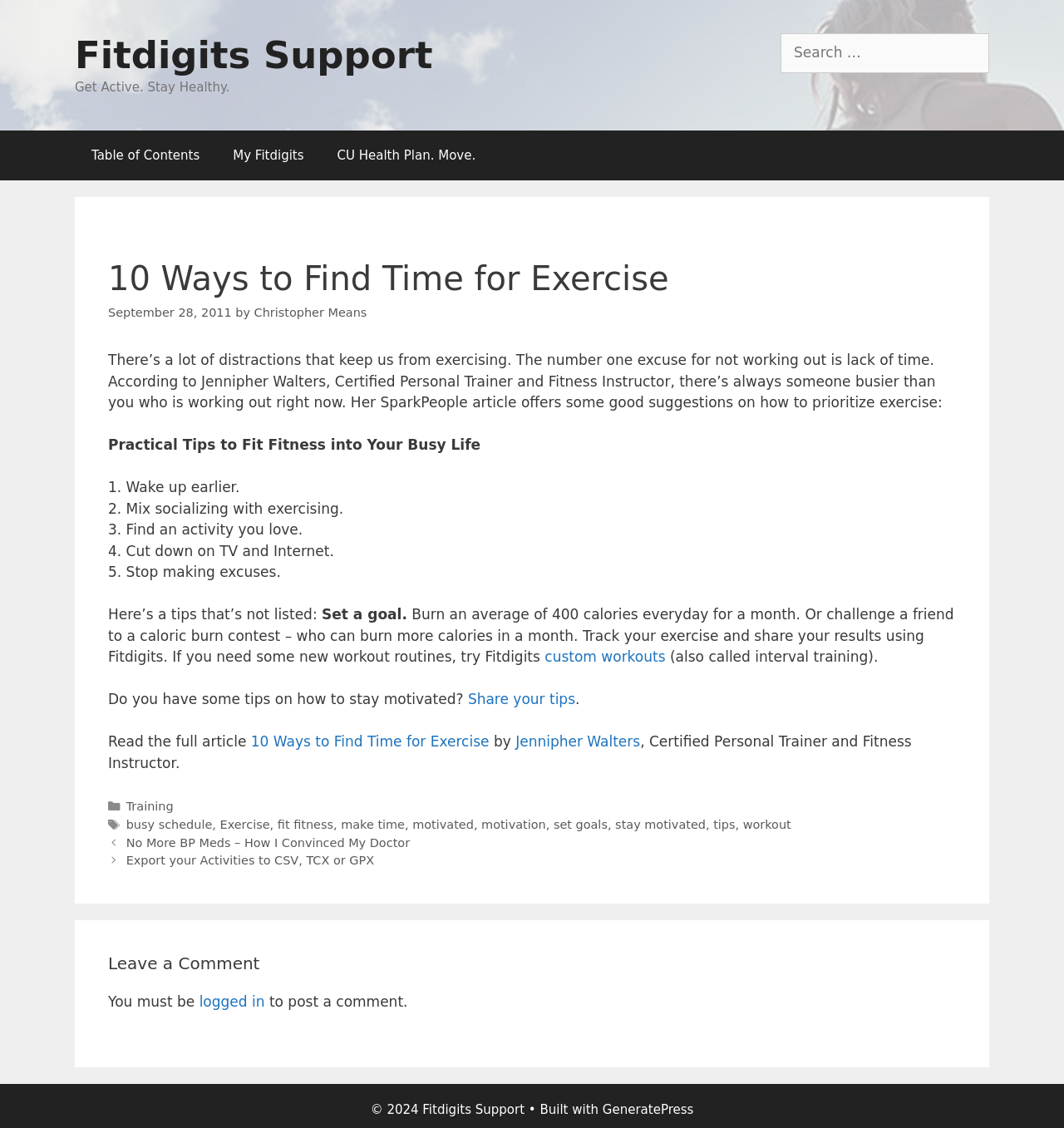Generate the title text from the webpage.

10 Ways to Find Time for Exercise